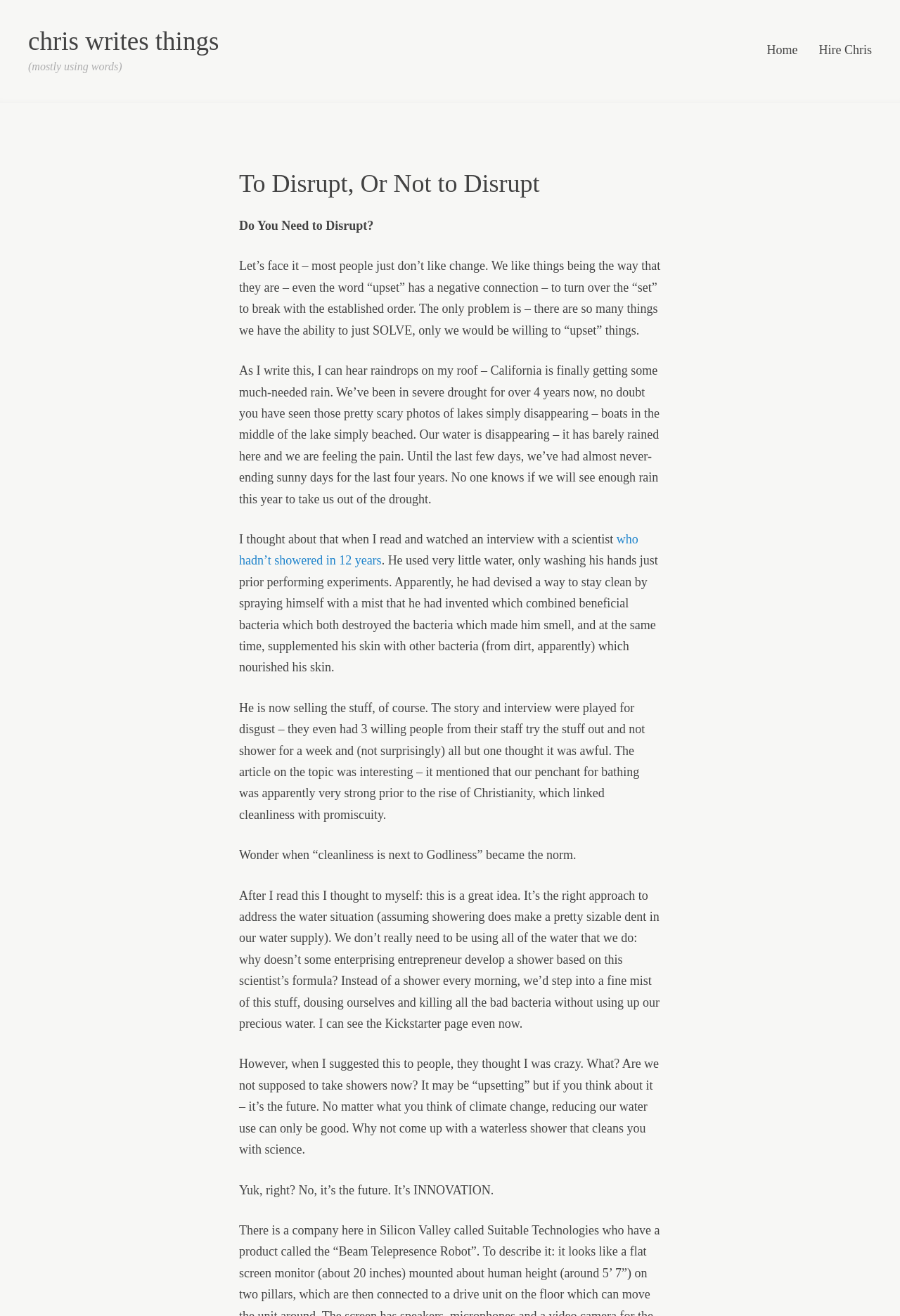Please determine the bounding box of the UI element that matches this description: Hire Chris. The coordinates should be given as (top-left x, top-left y, bottom-right x, bottom-right y), with all values between 0 and 1.

[0.91, 0.033, 0.969, 0.046]